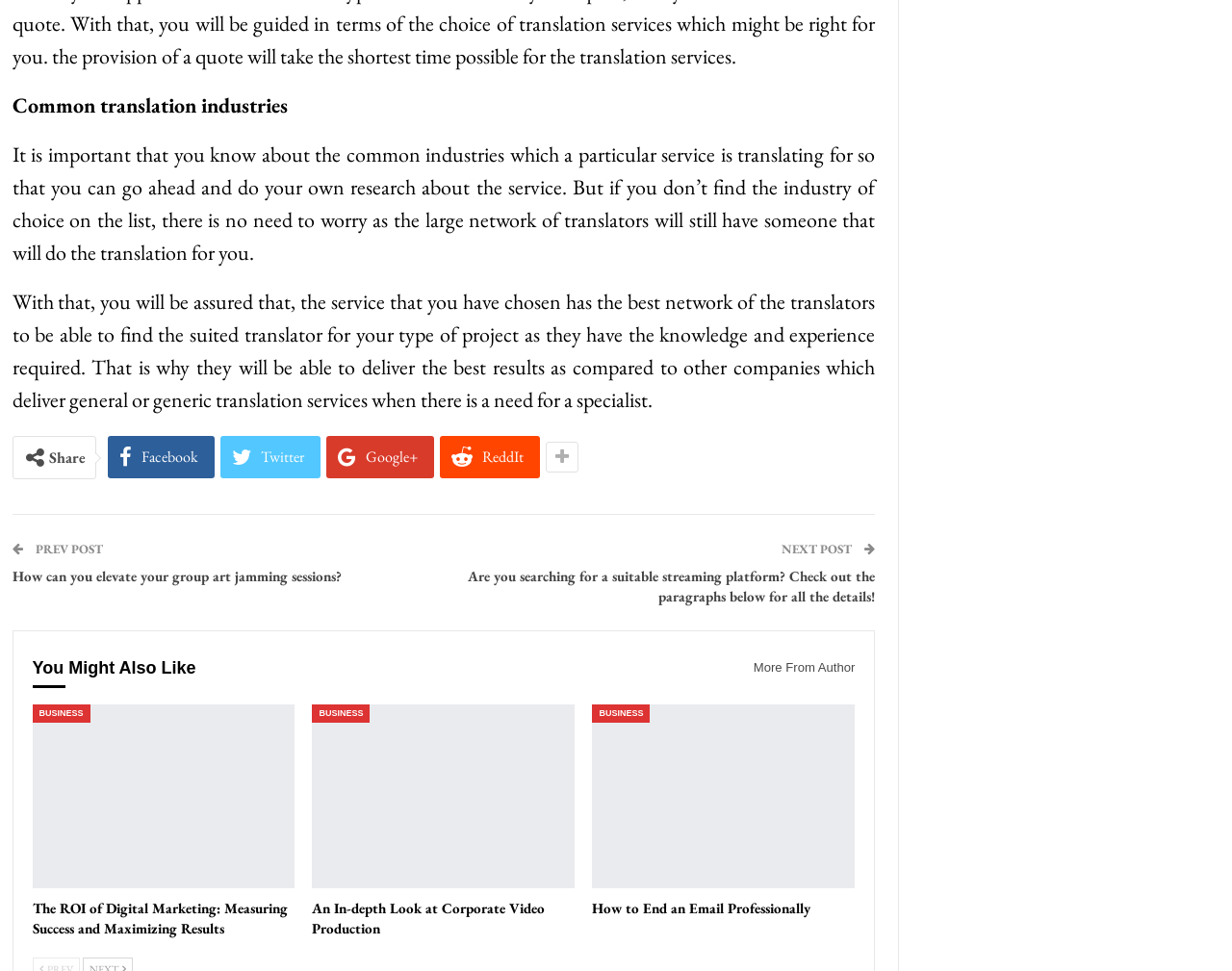What is the topic of the first related article?
Based on the image, respond with a single word or phrase.

Digital Marketing